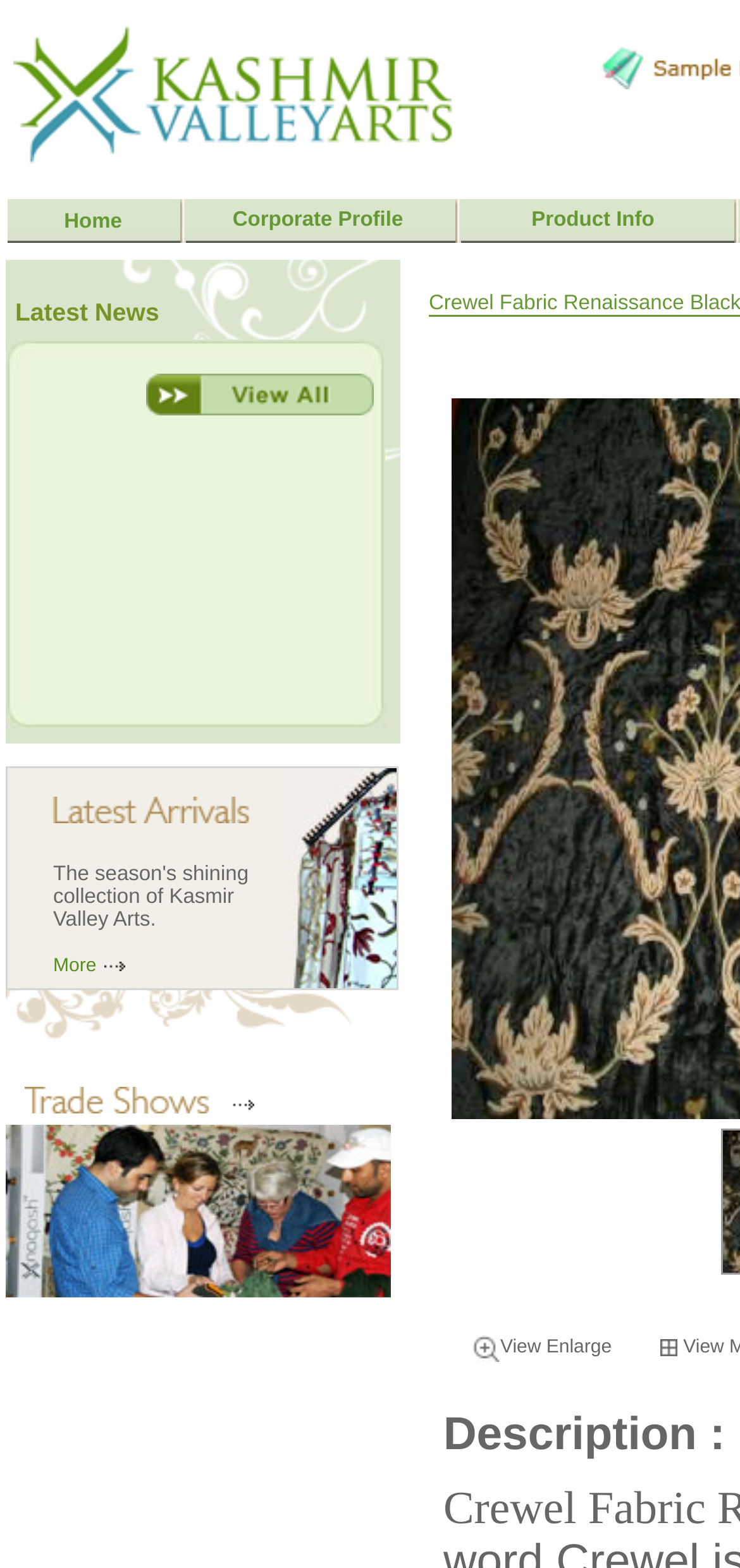How many trade shows are listed?
Examine the webpage screenshot and provide an in-depth answer to the question.

The trade shows section is located at the bottom of the webpage, and it lists two trade shows with the same name 'Trade Shows'. Therefore, there are 2 trade shows listed.